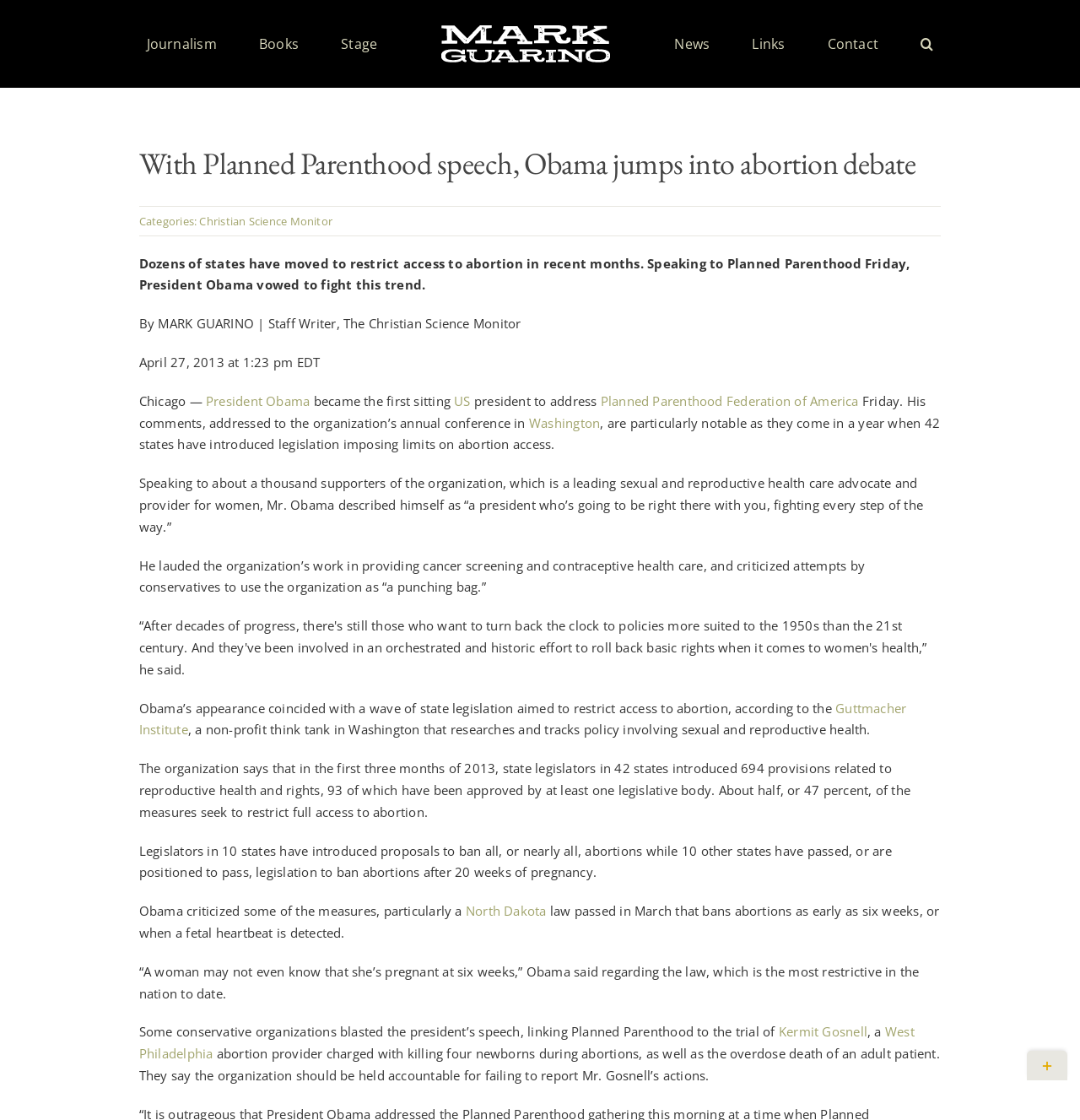Determine the coordinates of the bounding box that should be clicked to complete the instruction: "Read more about 'Planned Parenthood Federation of America'". The coordinates should be represented by four float numbers between 0 and 1: [left, top, right, bottom].

[0.556, 0.35, 0.795, 0.365]